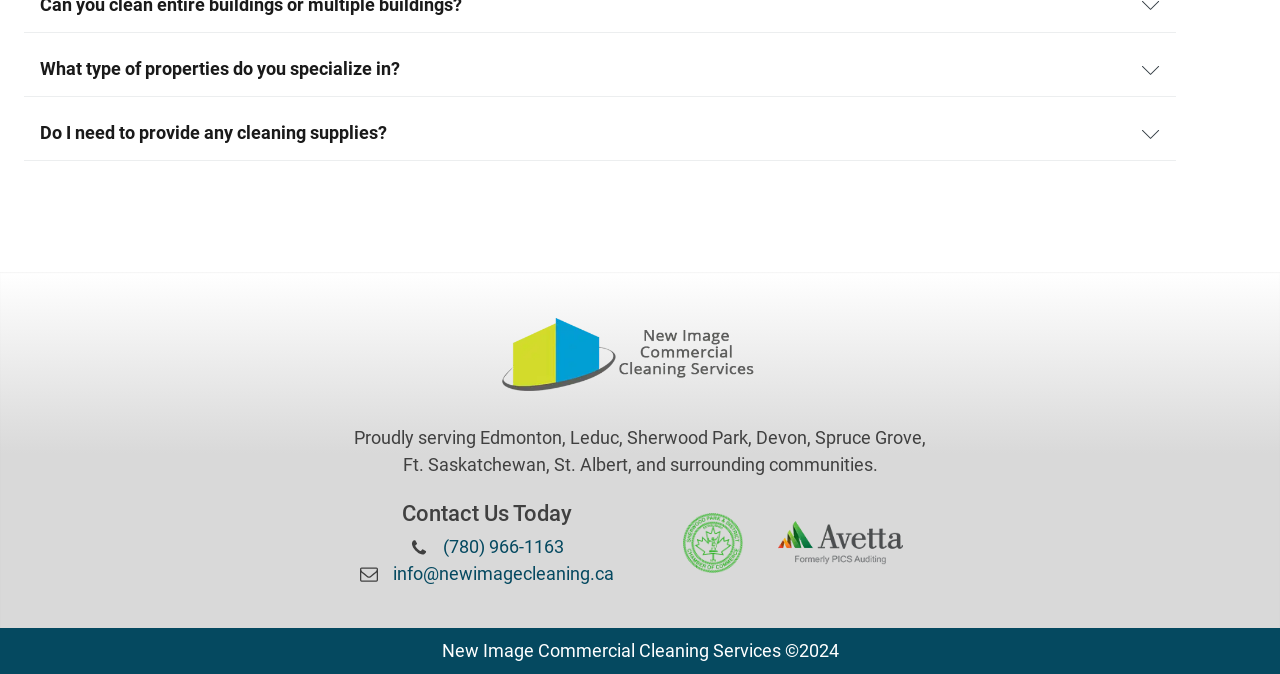For the following element description, predict the bounding box coordinates in the format (top-left x, top-left y, bottom-right x, bottom-right y). All values should be floating point numbers between 0 and 1. Description: (780) 966-1163

[0.346, 0.793, 0.441, 0.832]